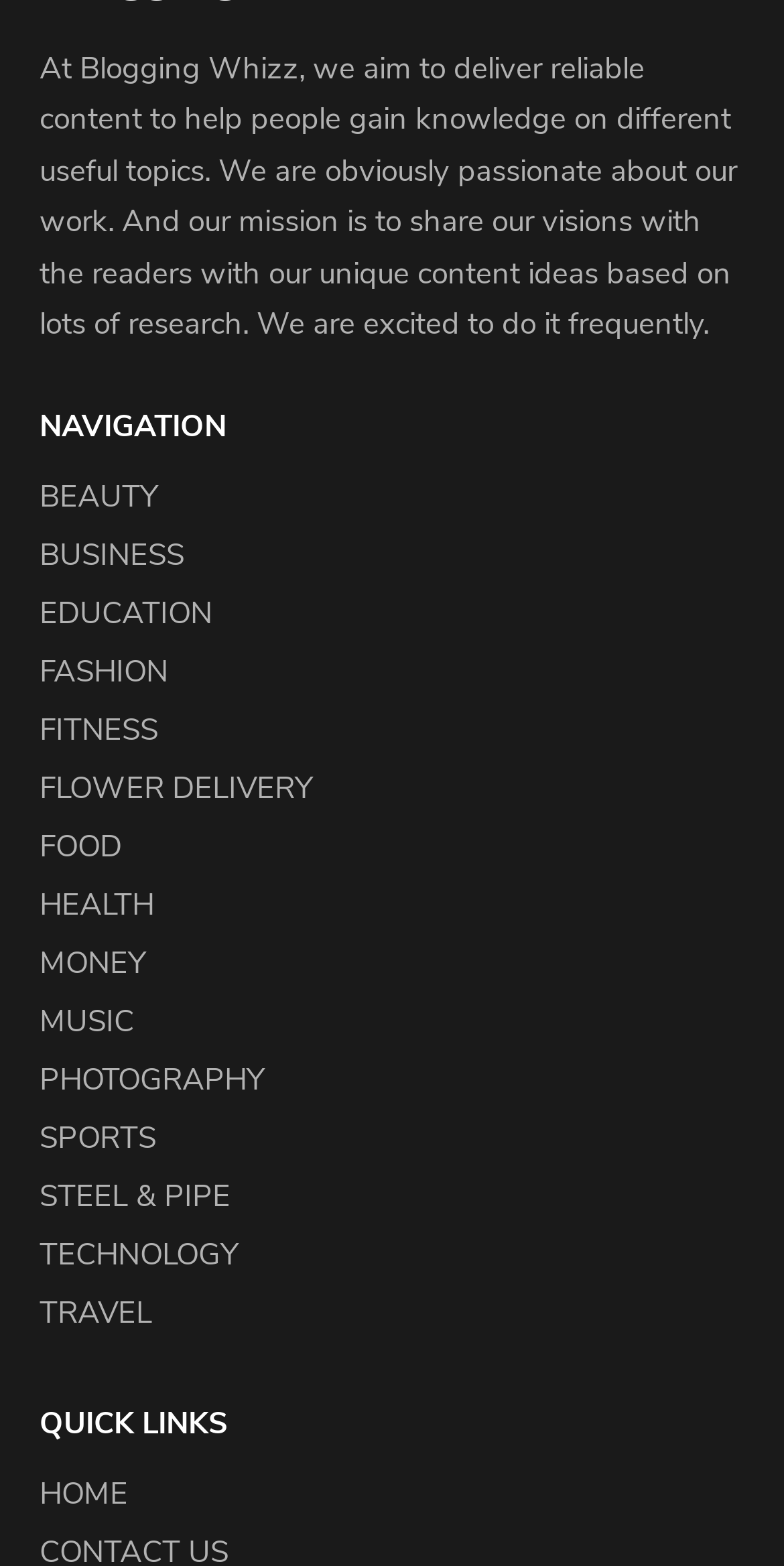How many links are listed under QUICK LINKS?
Please respond to the question with as much detail as possible.

Under the 'QUICK LINKS' heading, there is only one link listed, which is 'HOME'.